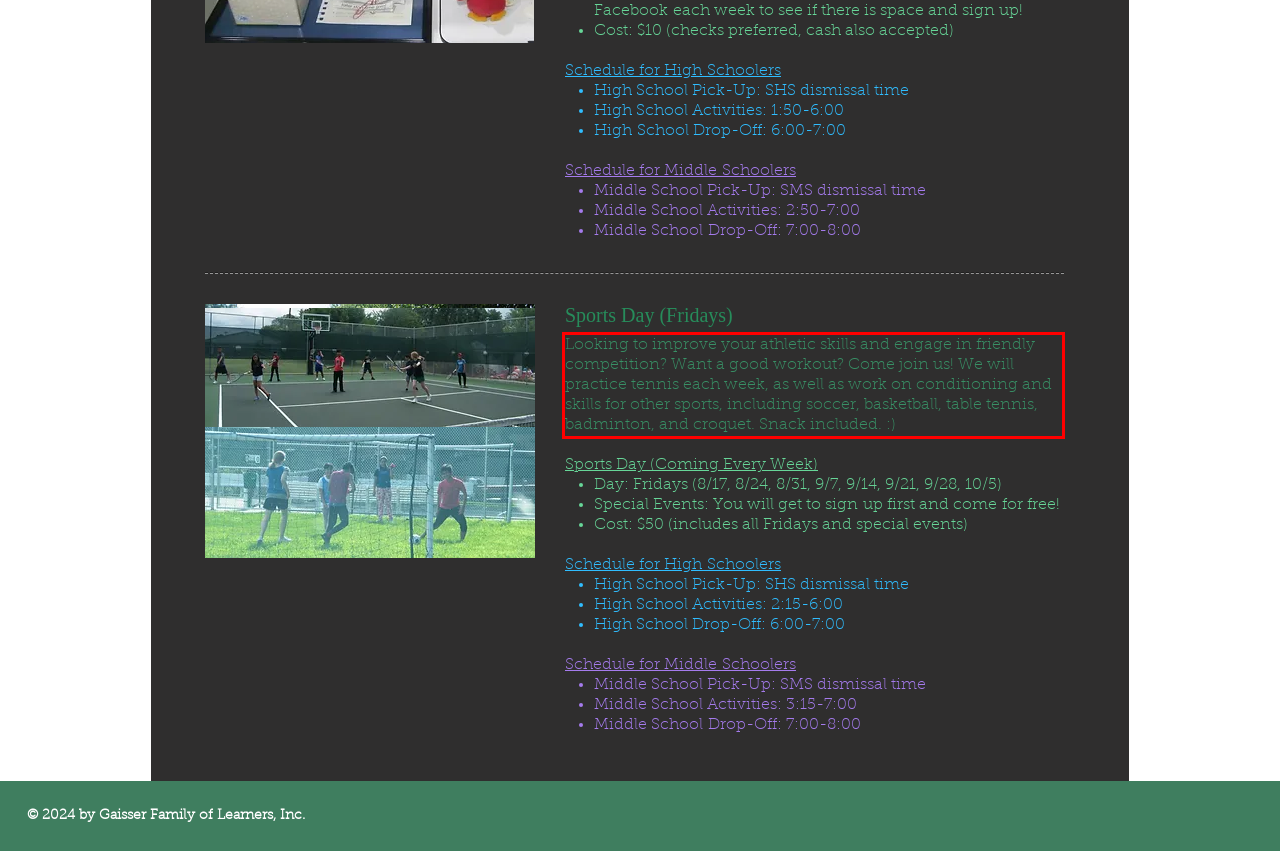There is a UI element on the webpage screenshot marked by a red bounding box. Extract and generate the text content from within this red box.

Looking to improve your athletic skills and engage in friendly competition? Want a good workout? Come join us! We will practice tennis each week, as well as work on conditioning and skills for other sports, including soccer, basketball, table tennis, badminton, and croquet. Snack included. :)